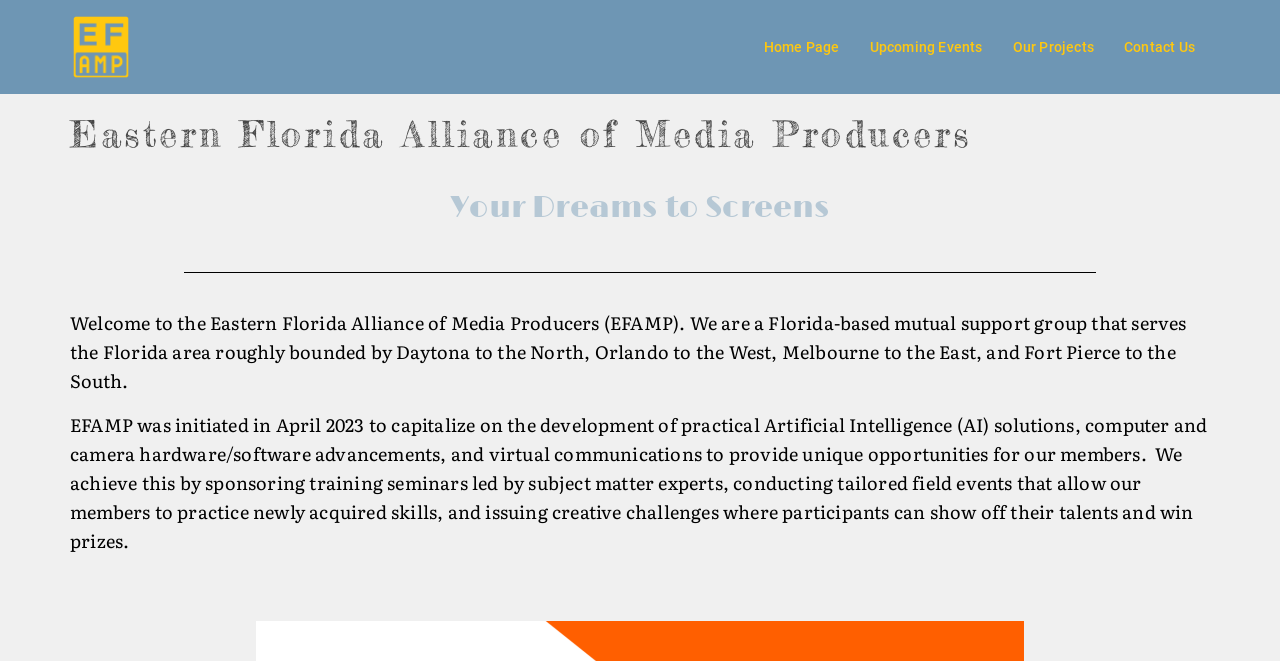Provide the bounding box coordinates of the HTML element described by the text: "Home Page". The coordinates should be in the format [left, top, right, bottom] with values between 0 and 1.

[0.585, 0.058, 0.668, 0.084]